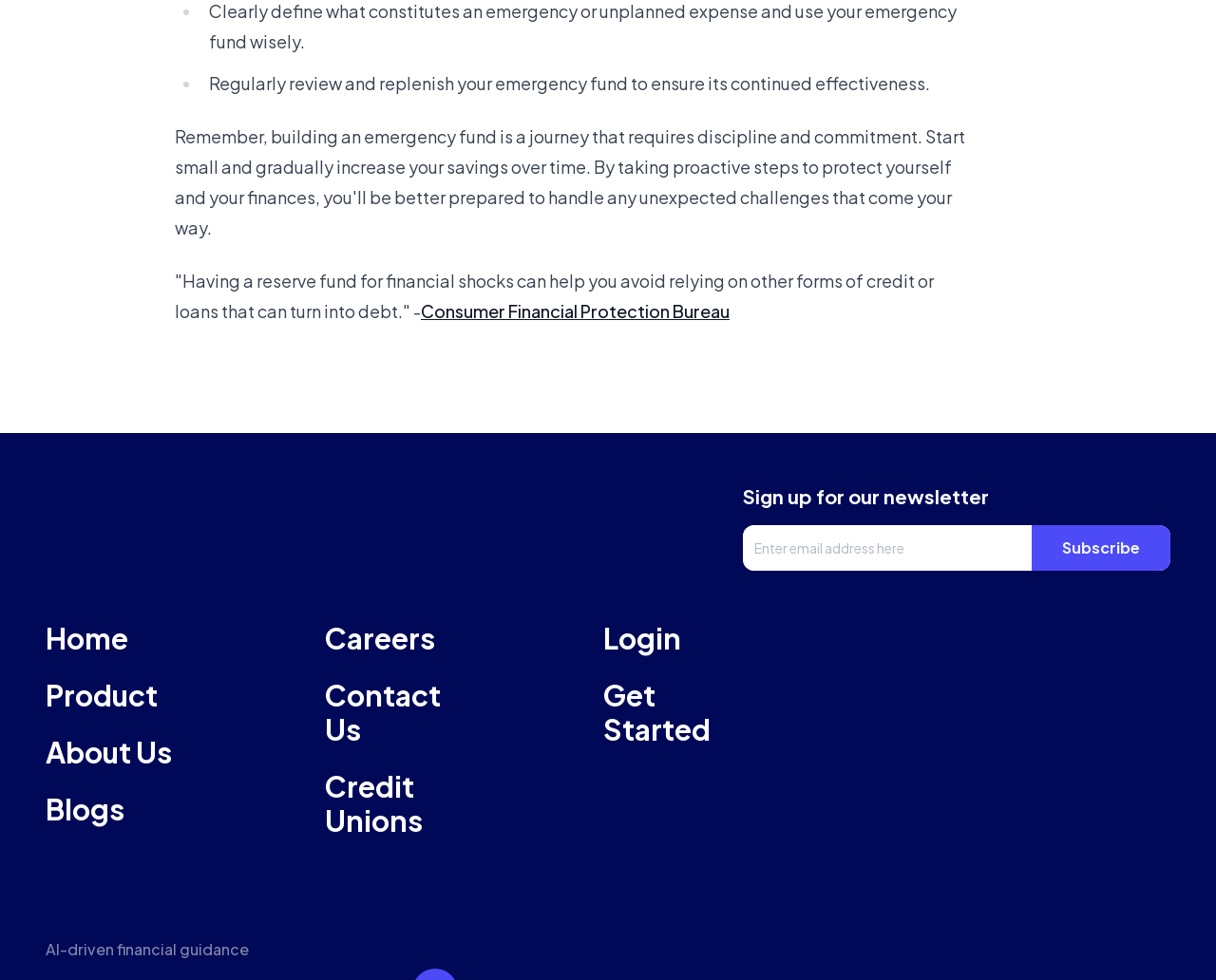Refer to the image and offer a detailed explanation in response to the question: What is the purpose of having an emergency fund?

According to the quote from the Consumer Financial Protection Bureau, having a reserve fund for financial shocks can help avoid relying on other forms of credit or loans that can turn into debt.